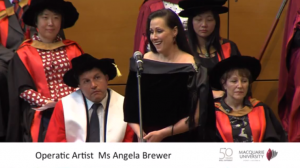What is the atmosphere of the occasion?
Examine the image closely and answer the question with as much detail as possible.

The caption describes the scene as having a ceremonial atmosphere, which is reinforced by the fact that the attendees are adorned in formal academic attire, indicating a sense of formality and importance.